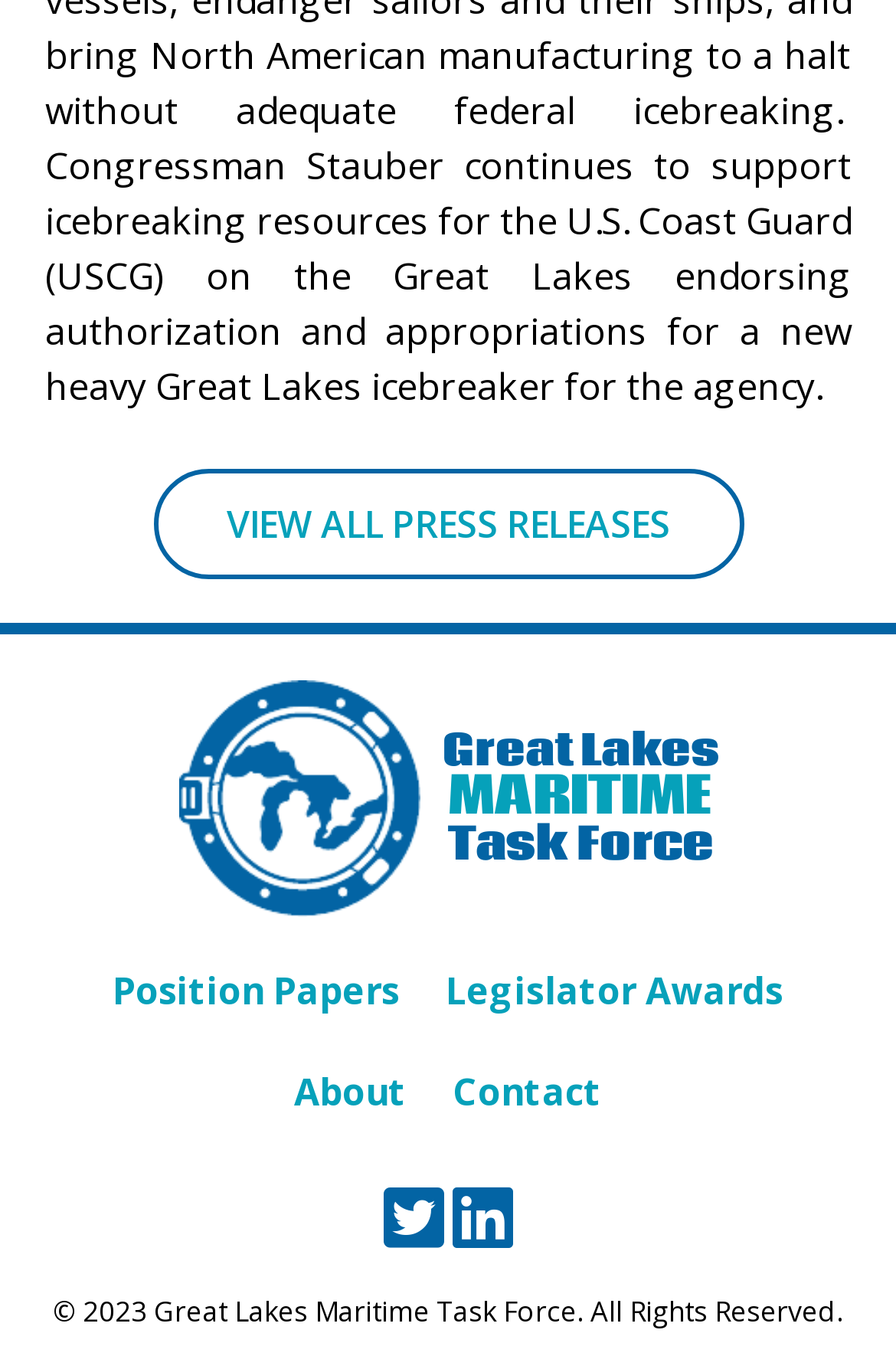What are the main sections of the website?
Look at the screenshot and provide an in-depth answer.

I found the main sections of the website by looking at the links on the page, which include 'VIEW ALL PRESS RELEASES', 'Position Papers', 'Legislator Awards', 'About', and 'Contact'. These links are likely to be the main sections of the website.